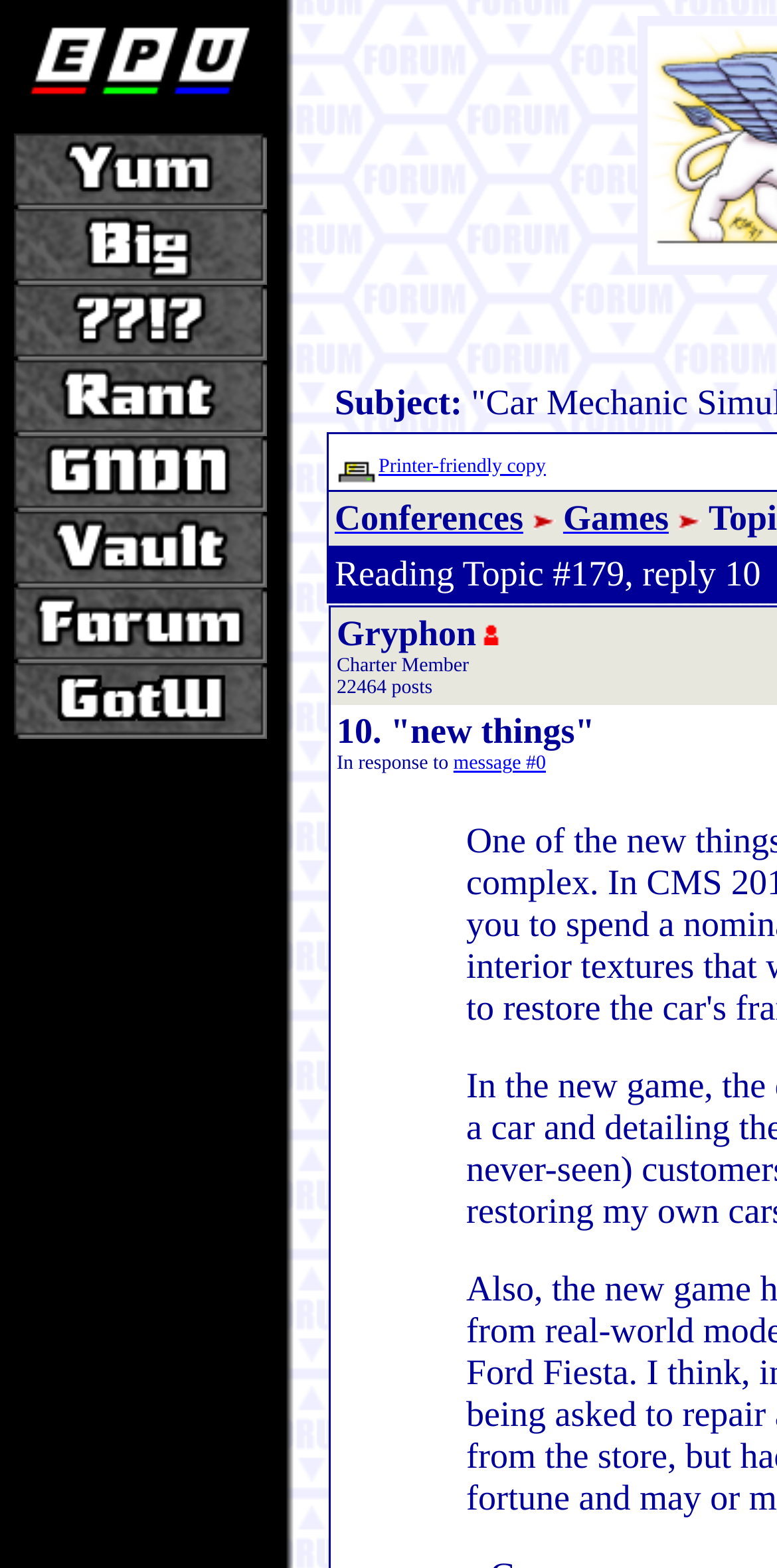Extract the bounding box coordinates of the UI element described by: "alt="[ CSRANTronix ]" name="rant"". The coordinates should include four float numbers ranging from 0 to 1, e.g., [left, top, right, bottom].

[0.018, 0.262, 0.344, 0.283]